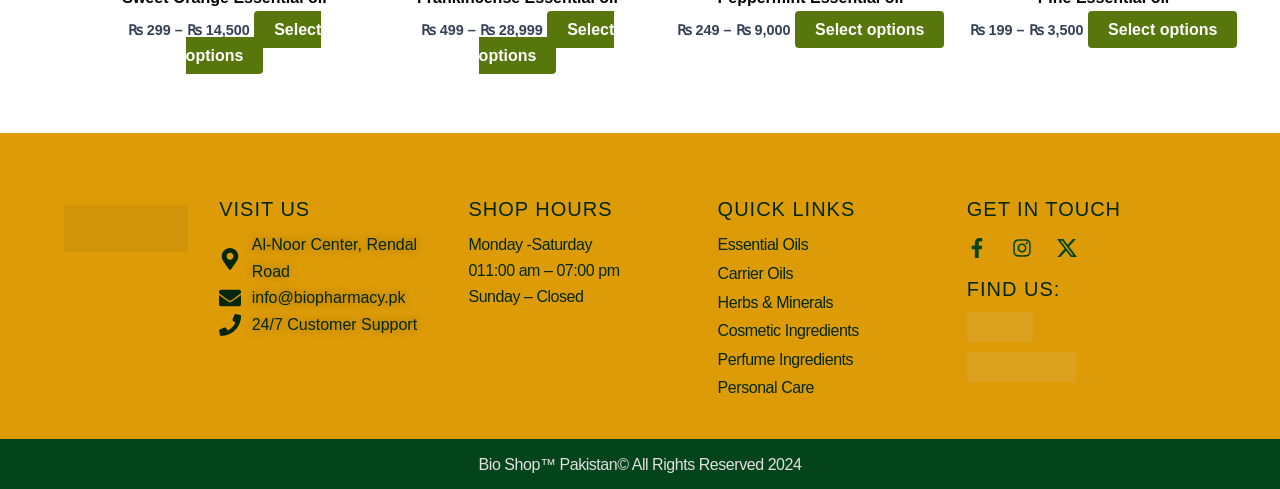What is the address of the Al-Noor Center?
Look at the image and construct a detailed response to the question.

I found the address by looking at the link 'Al-Noor Center, Rendal Road' which provides the address of the center.